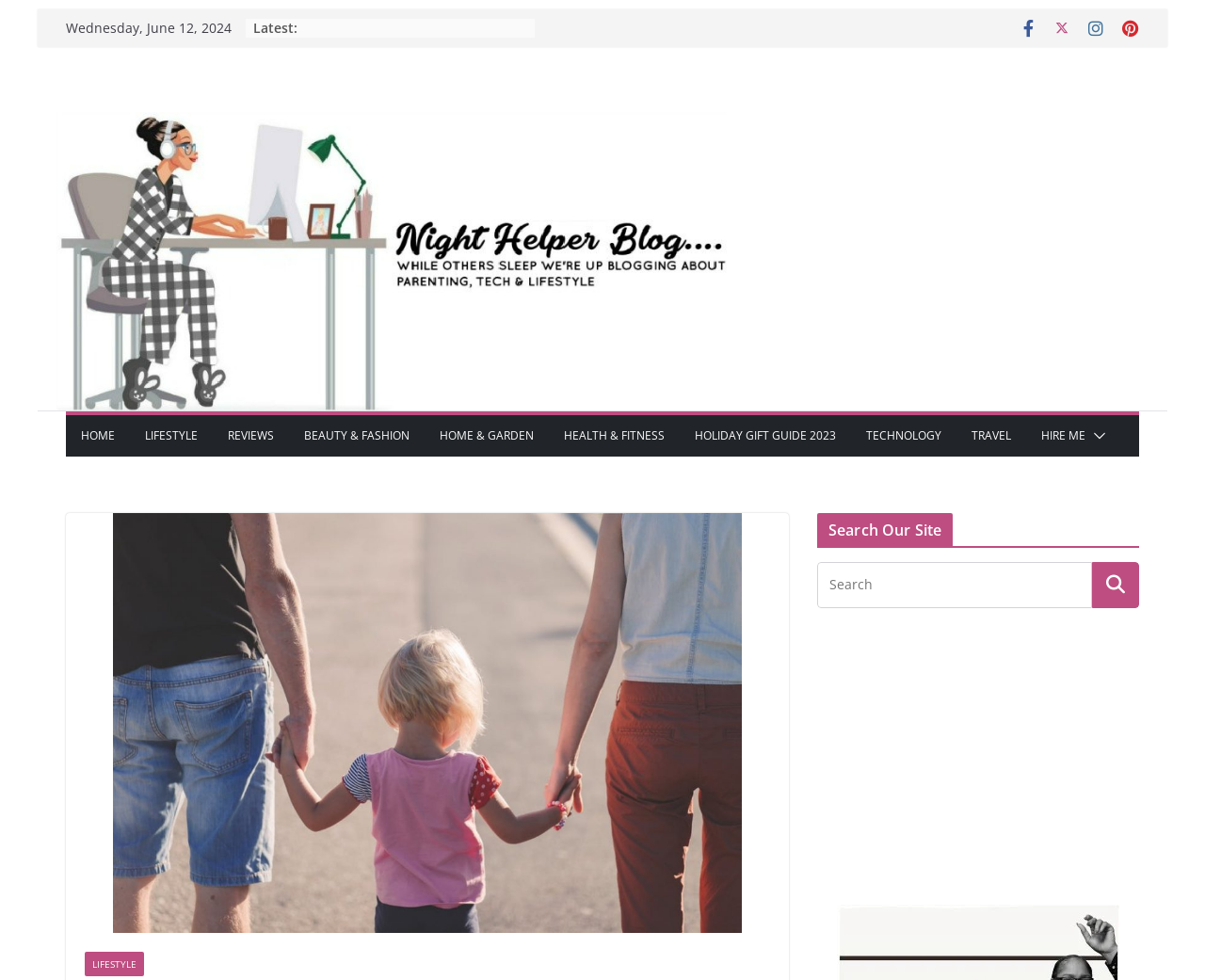Locate the bounding box coordinates of the clickable region necessary to complete the following instruction: "Click the 'HIRE ME' link". Provide the coordinates in the format of four float numbers between 0 and 1, i.e., [left, top, right, bottom].

[0.864, 0.434, 0.901, 0.457]